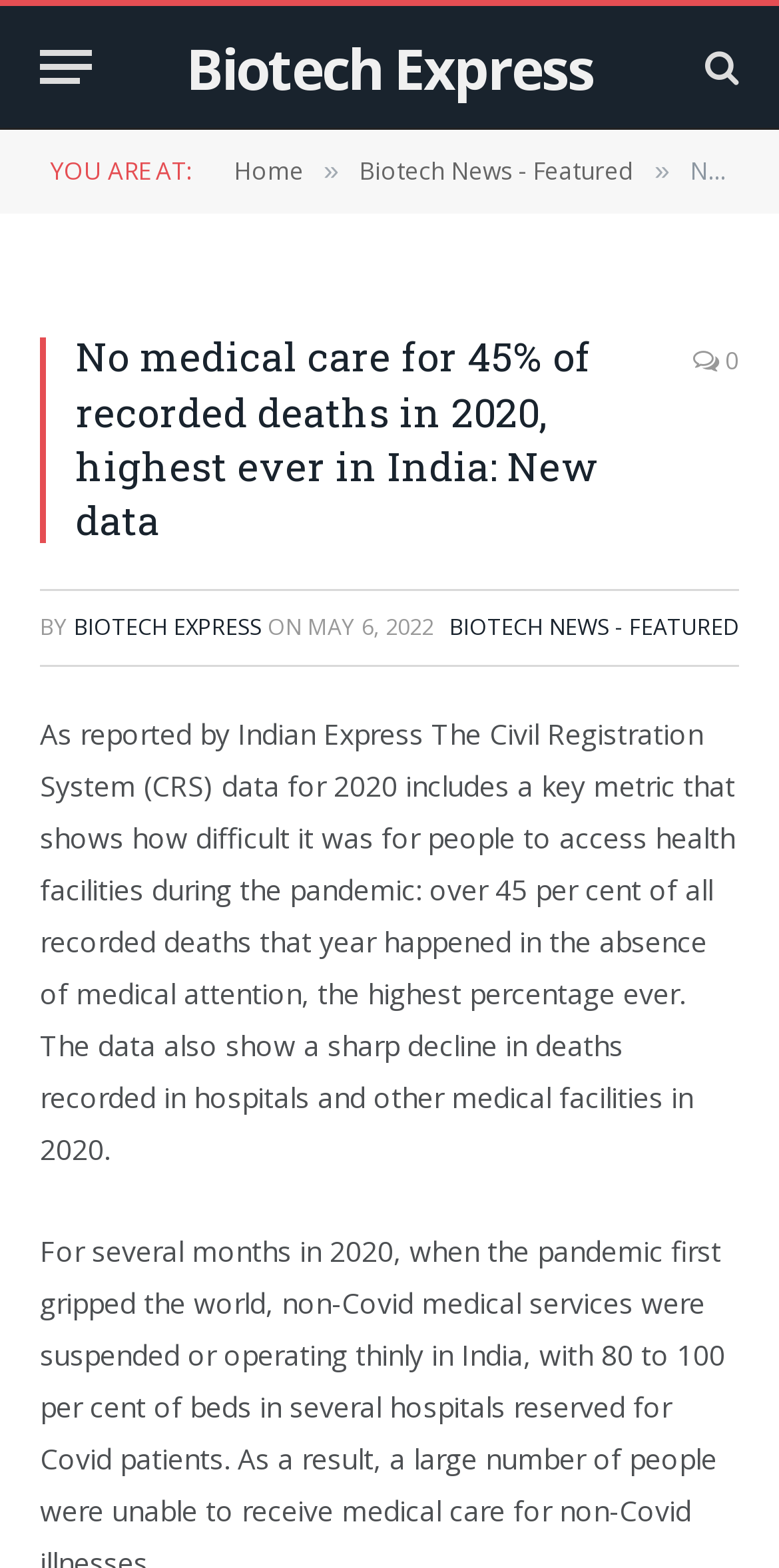Can you specify the bounding box coordinates of the area that needs to be clicked to fulfill the following instruction: "View the latest news on Biotech Express"?

[0.577, 0.39, 0.949, 0.409]